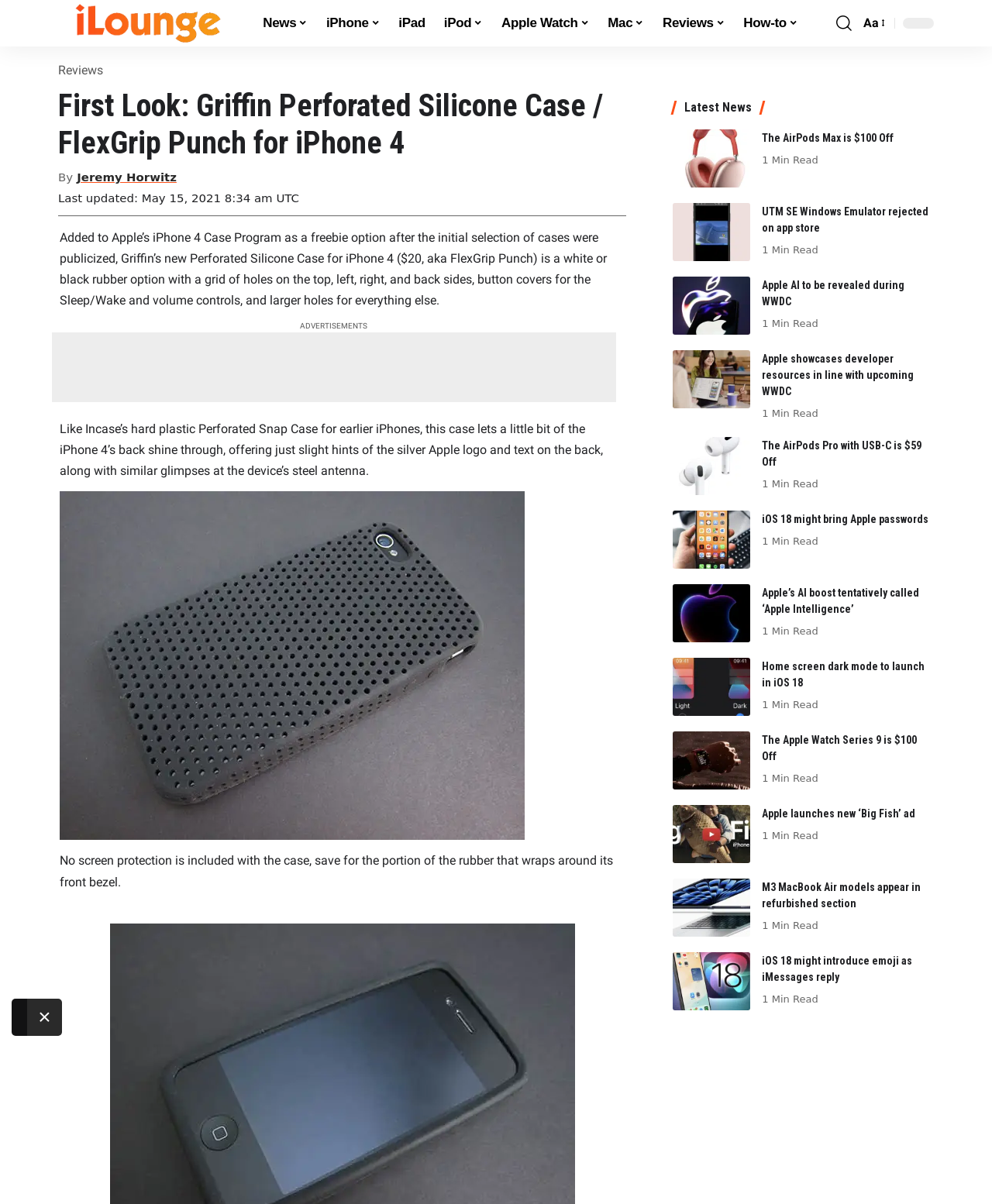What type of case is being reviewed in the article?
Look at the webpage screenshot and answer the question with a detailed explanation.

The article is reviewing a specific case for the iPhone 4, which is a silicone case with a grid of holes on the top, left, right, and back sides.